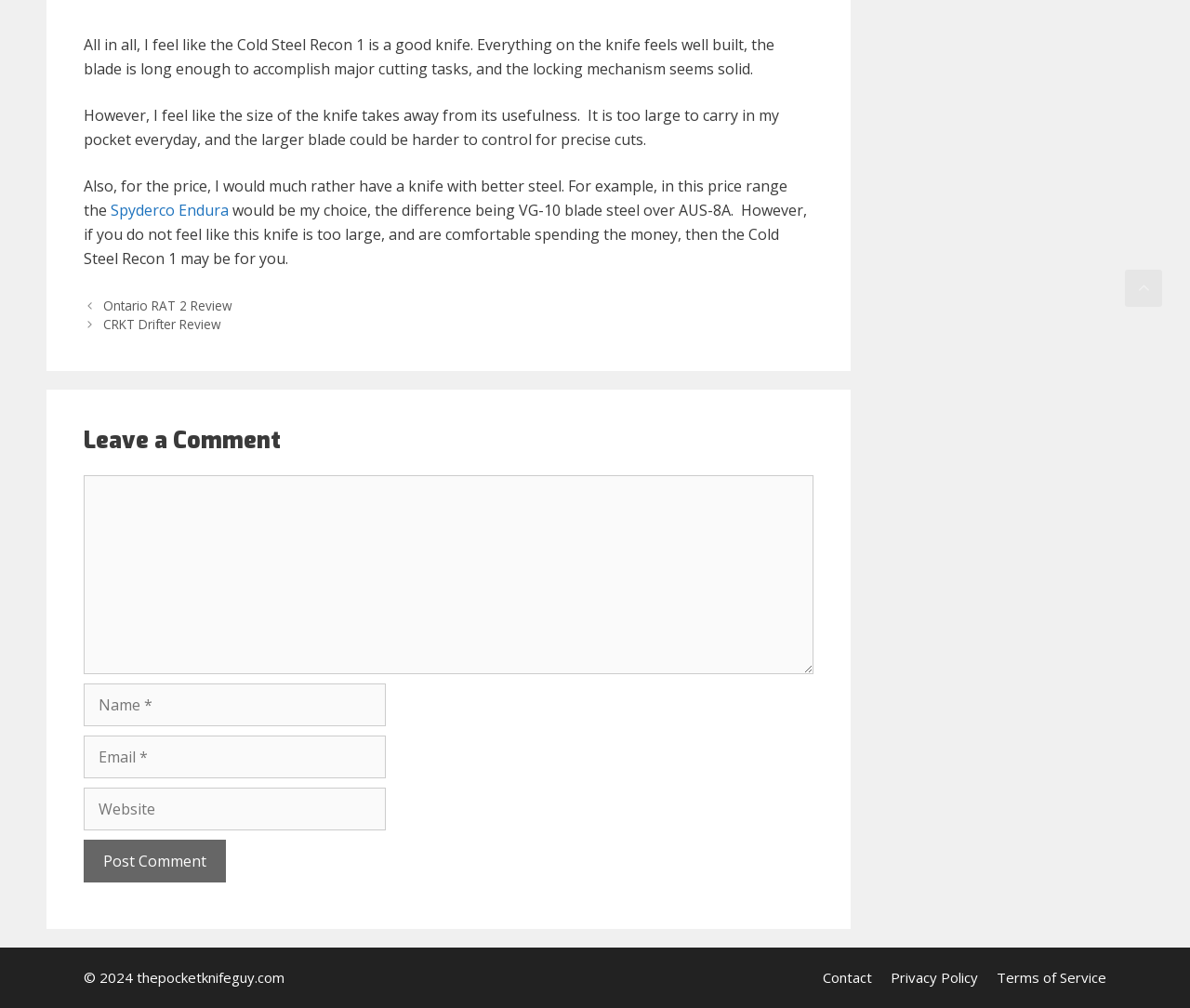Identify the coordinates of the bounding box for the element that must be clicked to accomplish the instruction: "Click the 'Scroll back to top' link".

[0.945, 0.268, 0.977, 0.304]